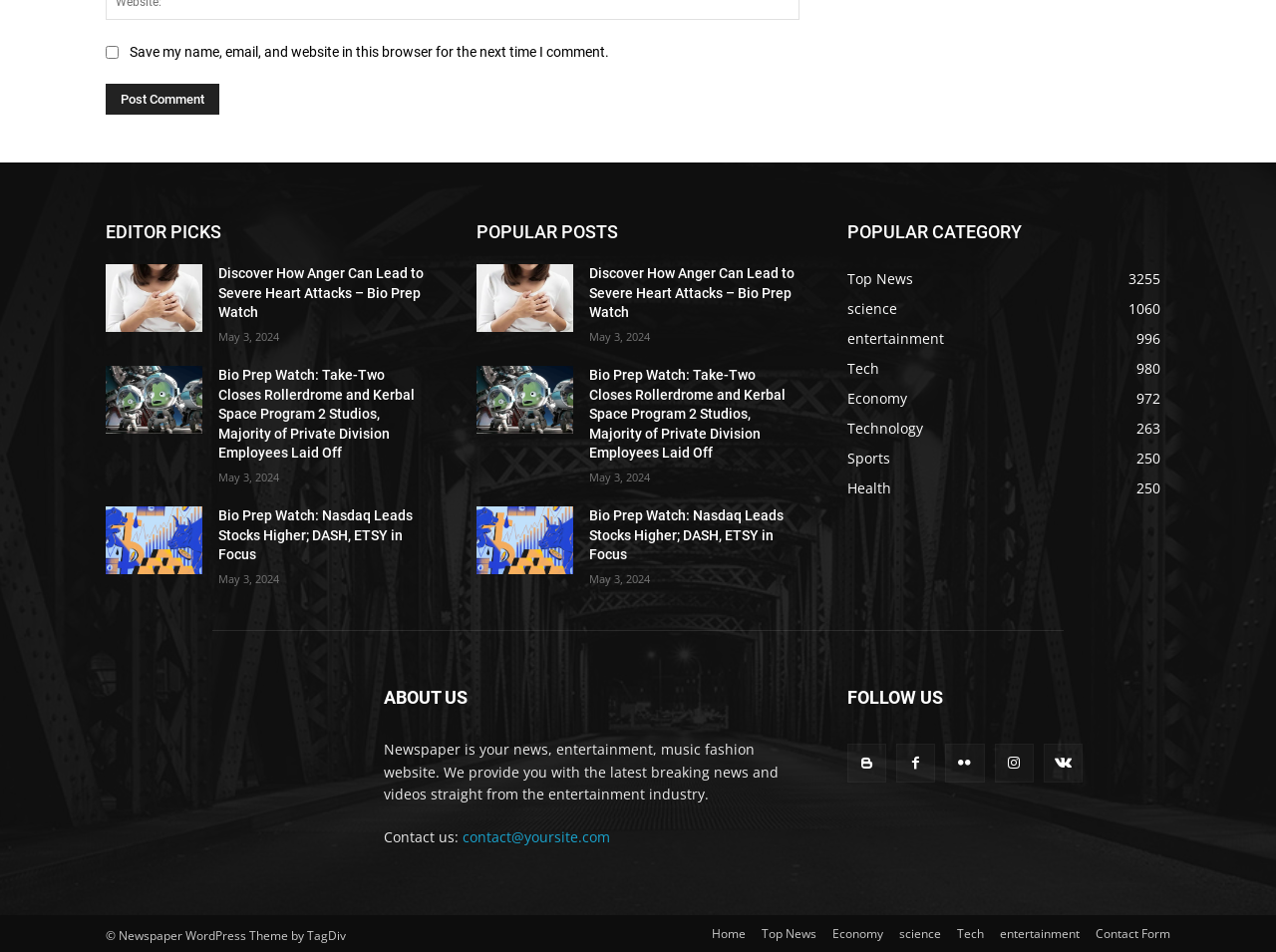What is the date of the post 'Bio Prep Watch: Nasdaq Leads Stocks Higher; DASH, ETSY in Focus'?
Offer a detailed and full explanation in response to the question.

The date of the post 'Bio Prep Watch: Nasdaq Leads Stocks Higher; DASH, ETSY in Focus' is May 3, 2024, as indicated by the time element next to the post.